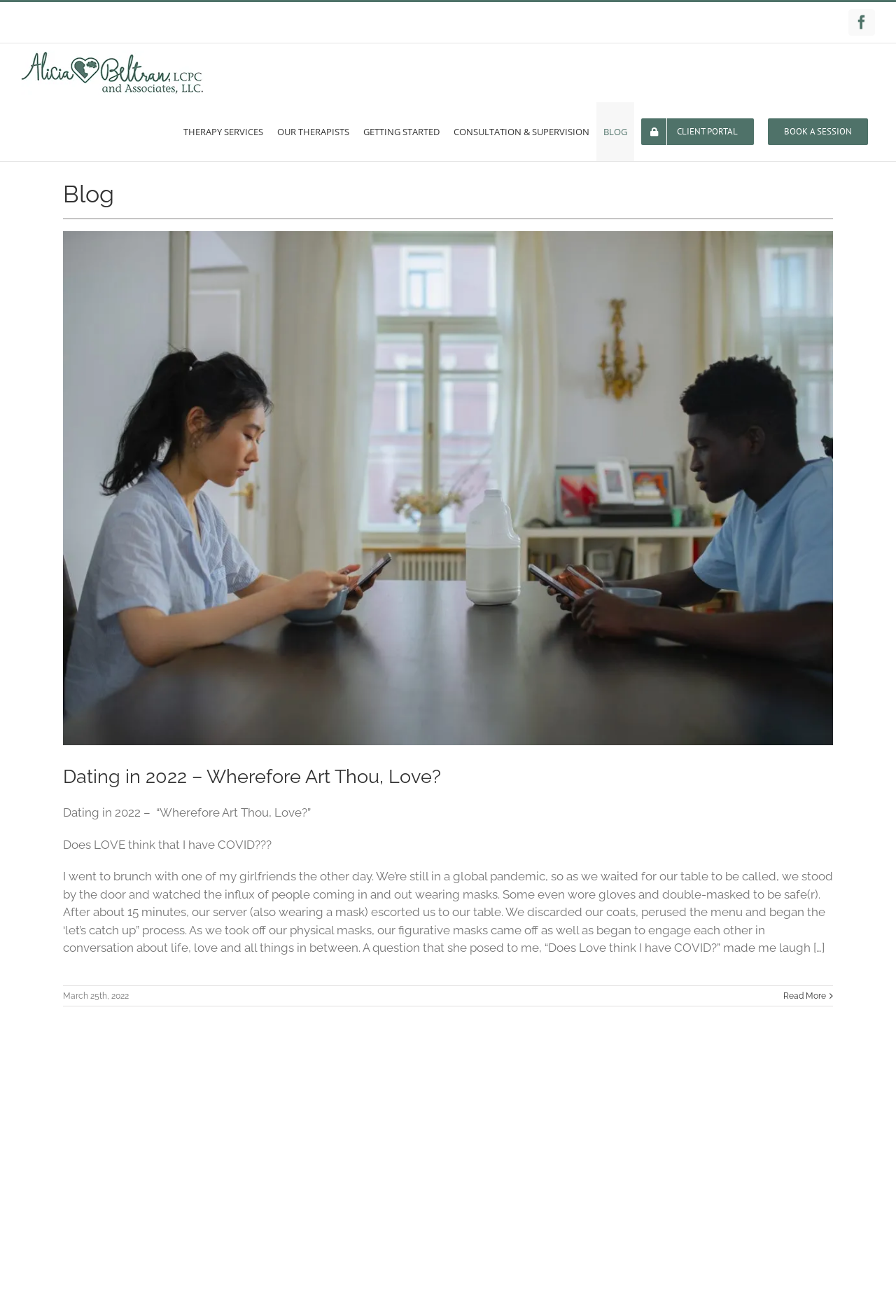Please identify the bounding box coordinates of the clickable region that I should interact with to perform the following instruction: "Read blog post 'Dating in 2022 – Wherefore Art Thou, Love?'". The coordinates should be expressed as four float numbers between 0 and 1, i.e., [left, top, right, bottom].

[0.07, 0.582, 0.93, 0.598]